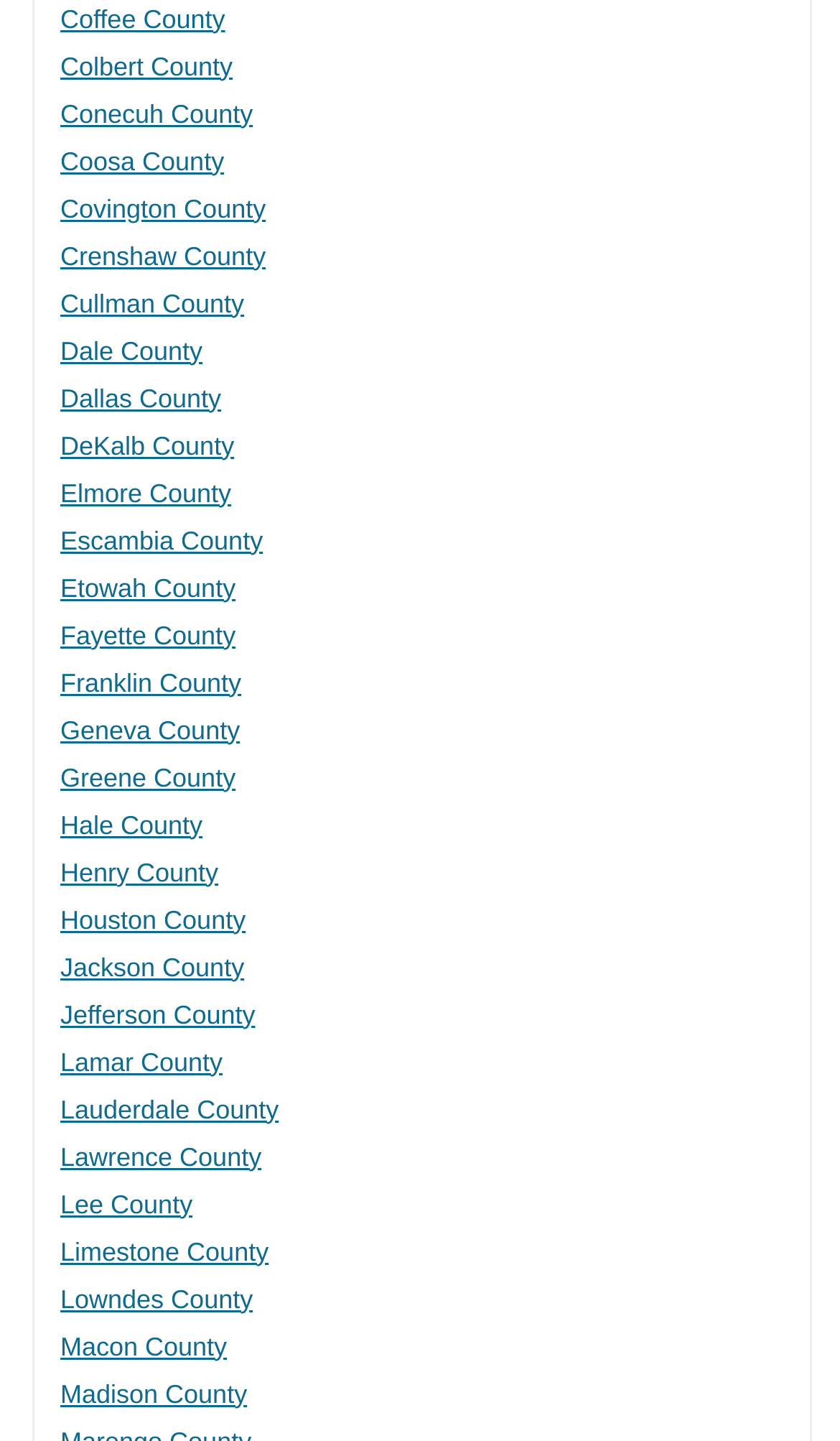Determine the coordinates of the bounding box for the clickable area needed to execute this instruction: "Go to Jefferson County".

[0.072, 0.693, 0.304, 0.714]